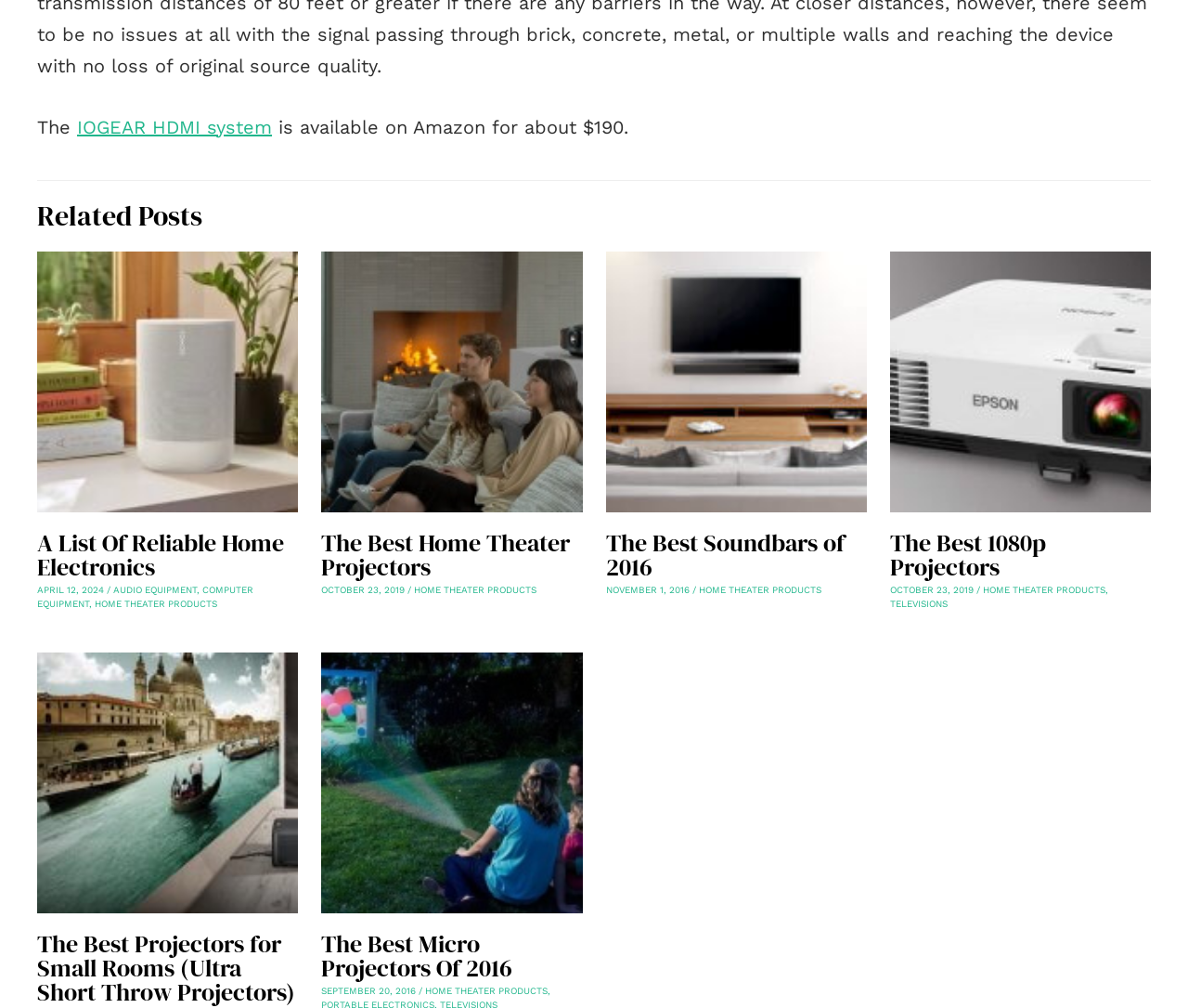Using the element description provided, determine the bounding box coordinates in the format (top-left x, top-left y, bottom-right x, bottom-right y). Ensure that all values are floating point numbers between 0 and 1. Element description: The Best 1080p Projectors

[0.749, 0.522, 0.88, 0.579]